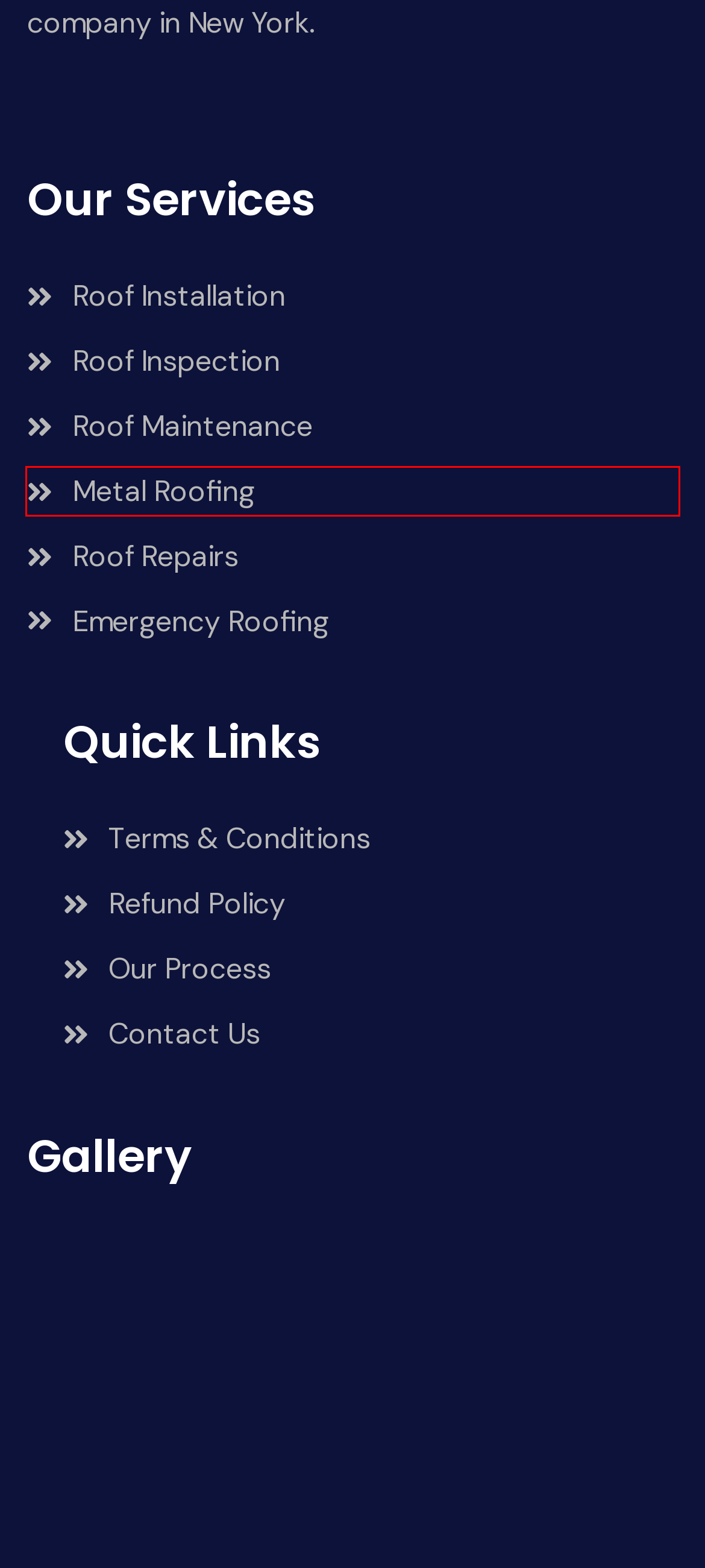Analyze the screenshot of a webpage featuring a red rectangle around an element. Pick the description that best fits the new webpage after interacting with the element inside the red bounding box. Here are the candidates:
A. Roof Maintenance - Elitehomesofny
B. Refund Policy - Elitehomesofny
C. Terms & Condition - Elitehomesofny
D. Contact - Elitehomesofny
E. Emergency Roofing - Elitehomesofny
F. Roof Repairs - Elitehomesofny
G. Metal Roofing - Elitehomesofny
H. Roof Inspection - Elitehomesofny

G